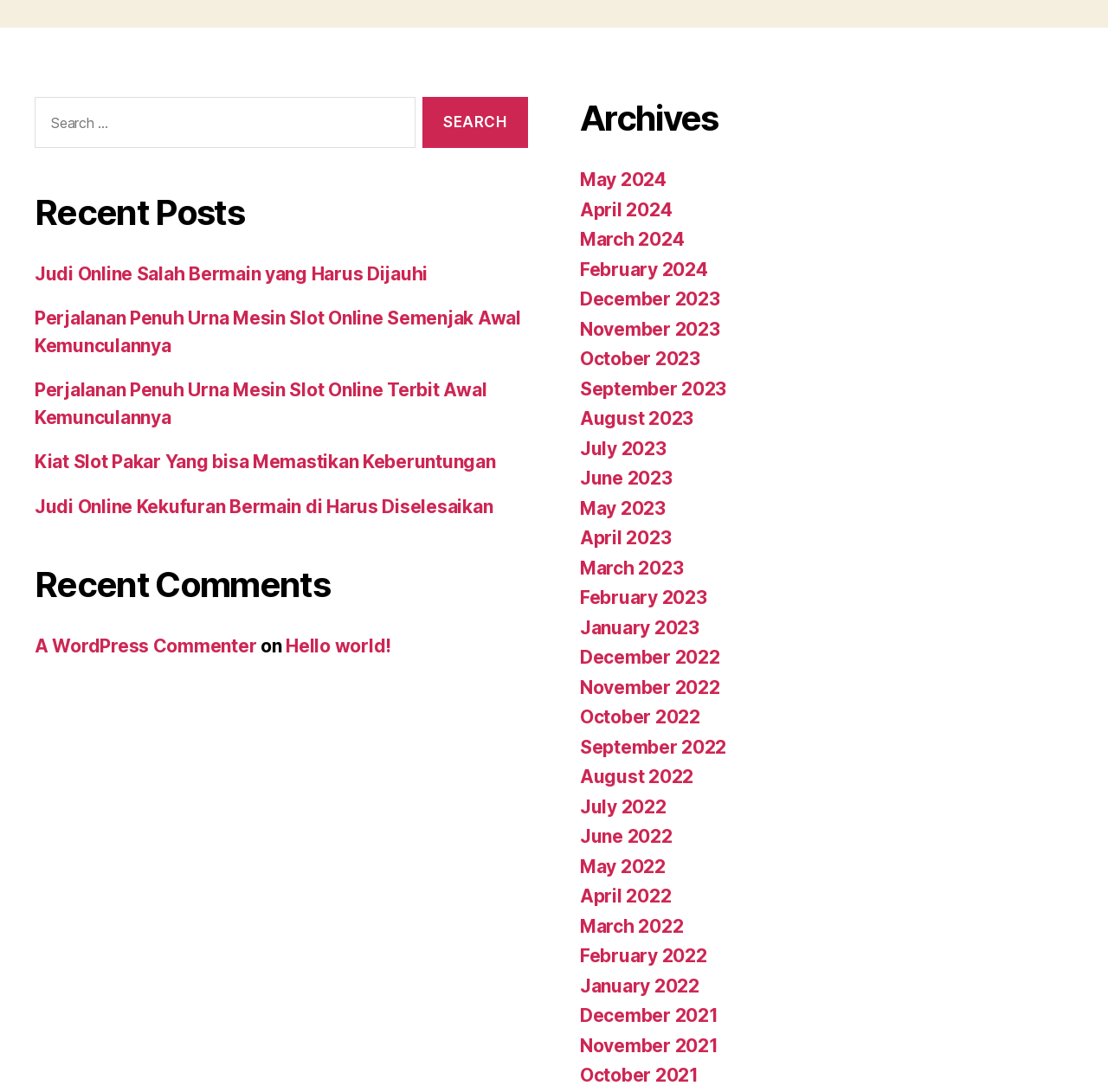Kindly provide the bounding box coordinates of the section you need to click on to fulfill the given instruction: "Read recent post".

[0.031, 0.241, 0.386, 0.261]